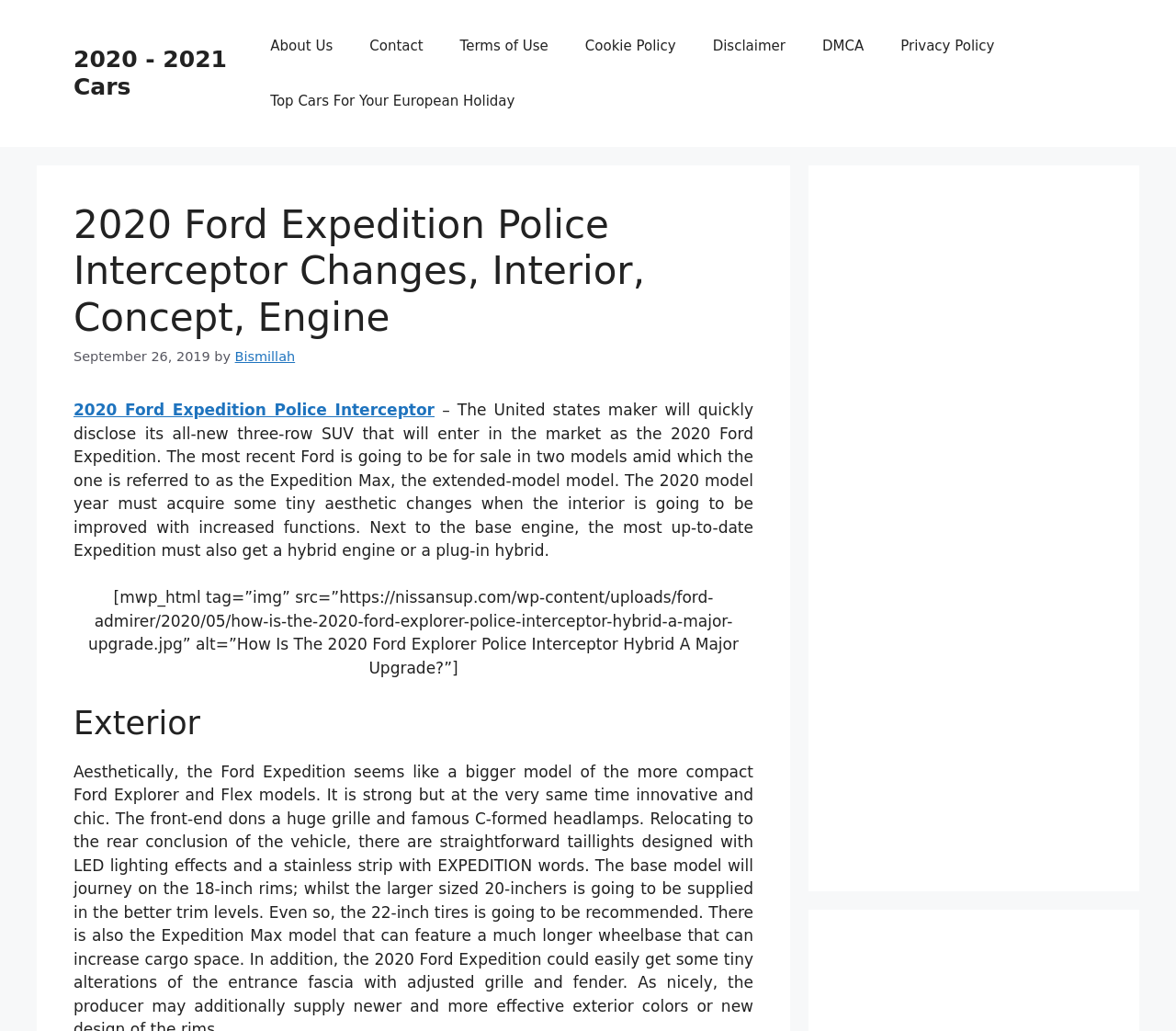Identify the bounding box coordinates of the section that should be clicked to achieve the task described: "View the image".

[0.075, 0.57, 0.628, 0.656]